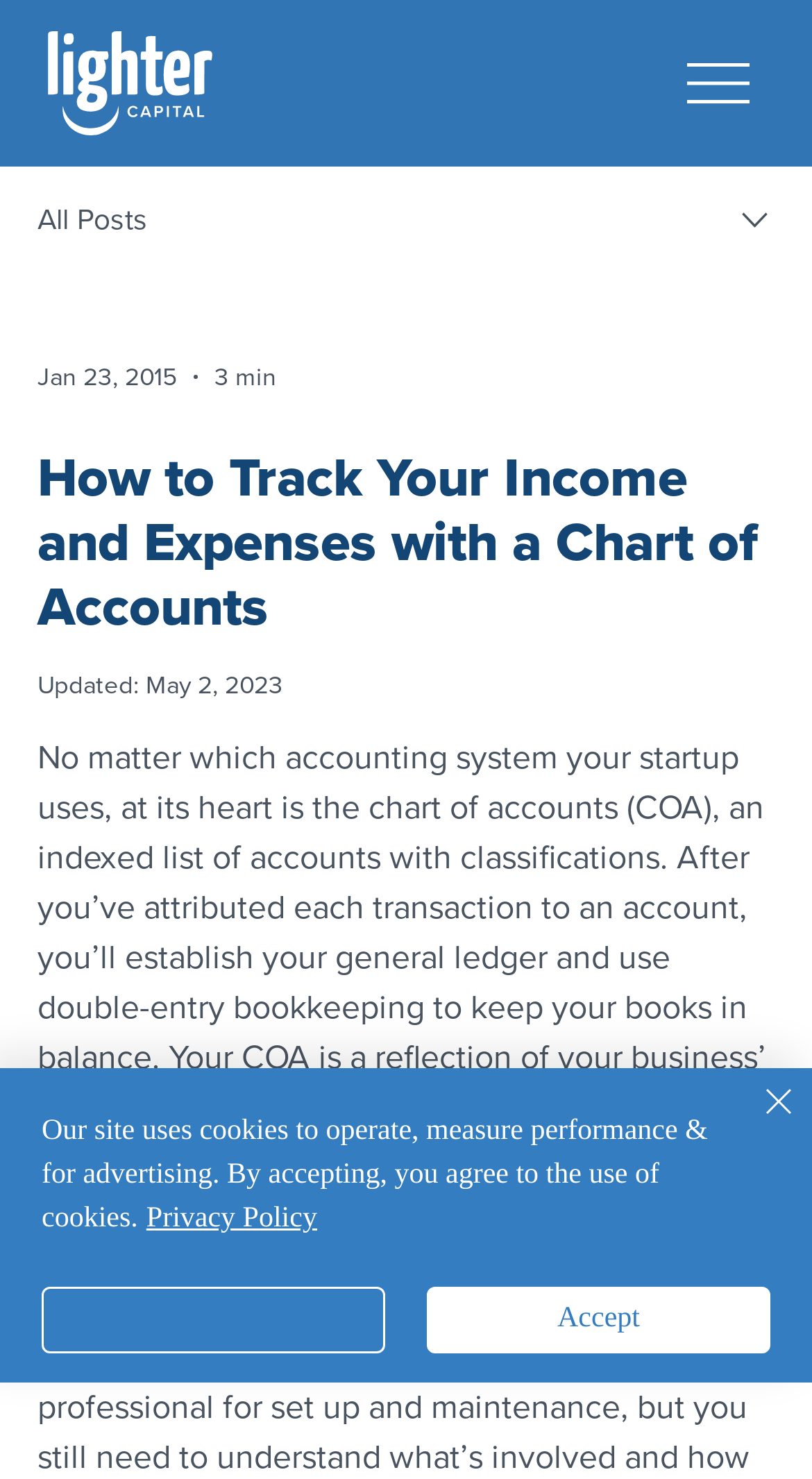From the webpage screenshot, predict the bounding box coordinates (top-left x, top-left y, bottom-right x, bottom-right y) for the UI element described here: aria-label="Close"

[0.867, 0.728, 0.99, 0.795]